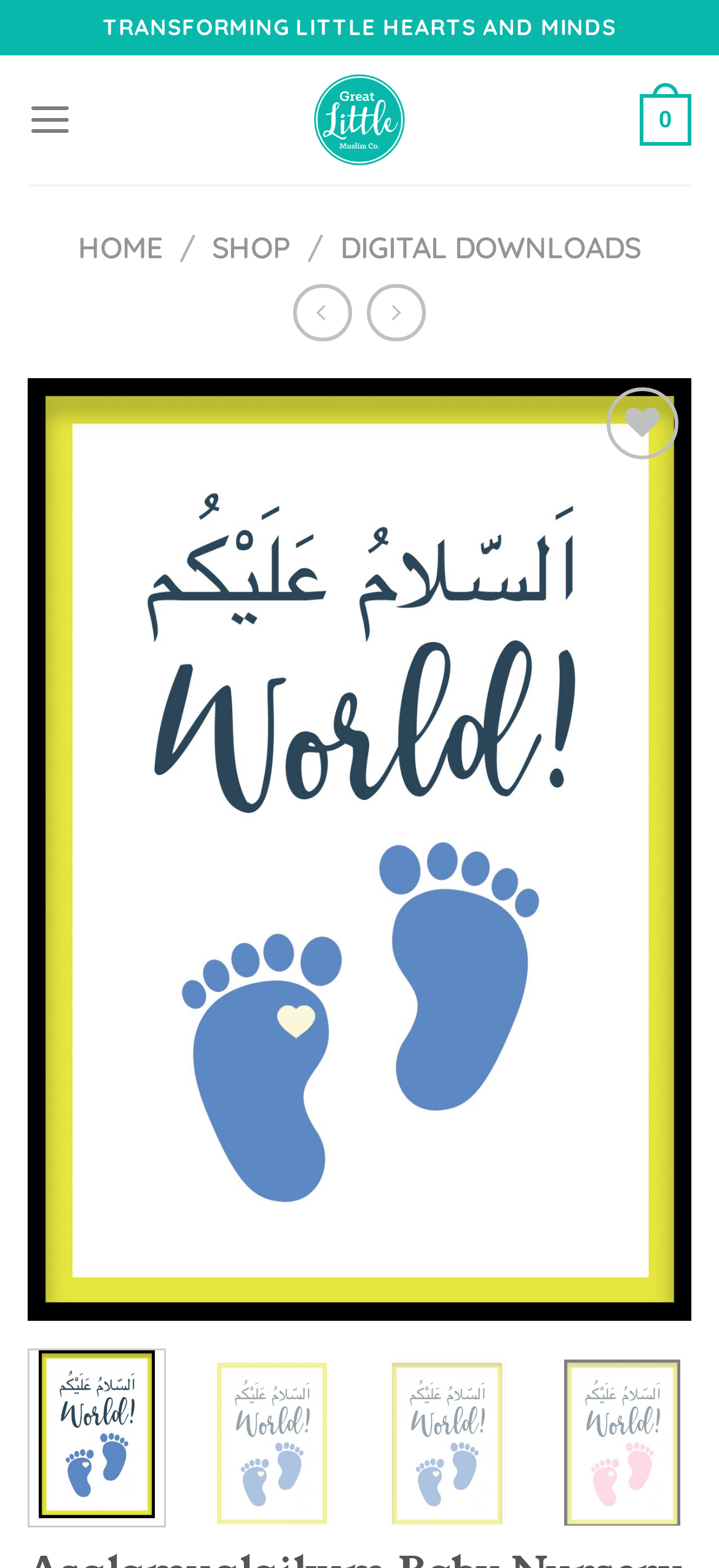Highlight the bounding box coordinates of the element that should be clicked to carry out the following instruction: "Click on the 'SHOP' link". The coordinates must be given as four float numbers ranging from 0 to 1, i.e., [left, top, right, bottom].

[0.295, 0.146, 0.405, 0.169]